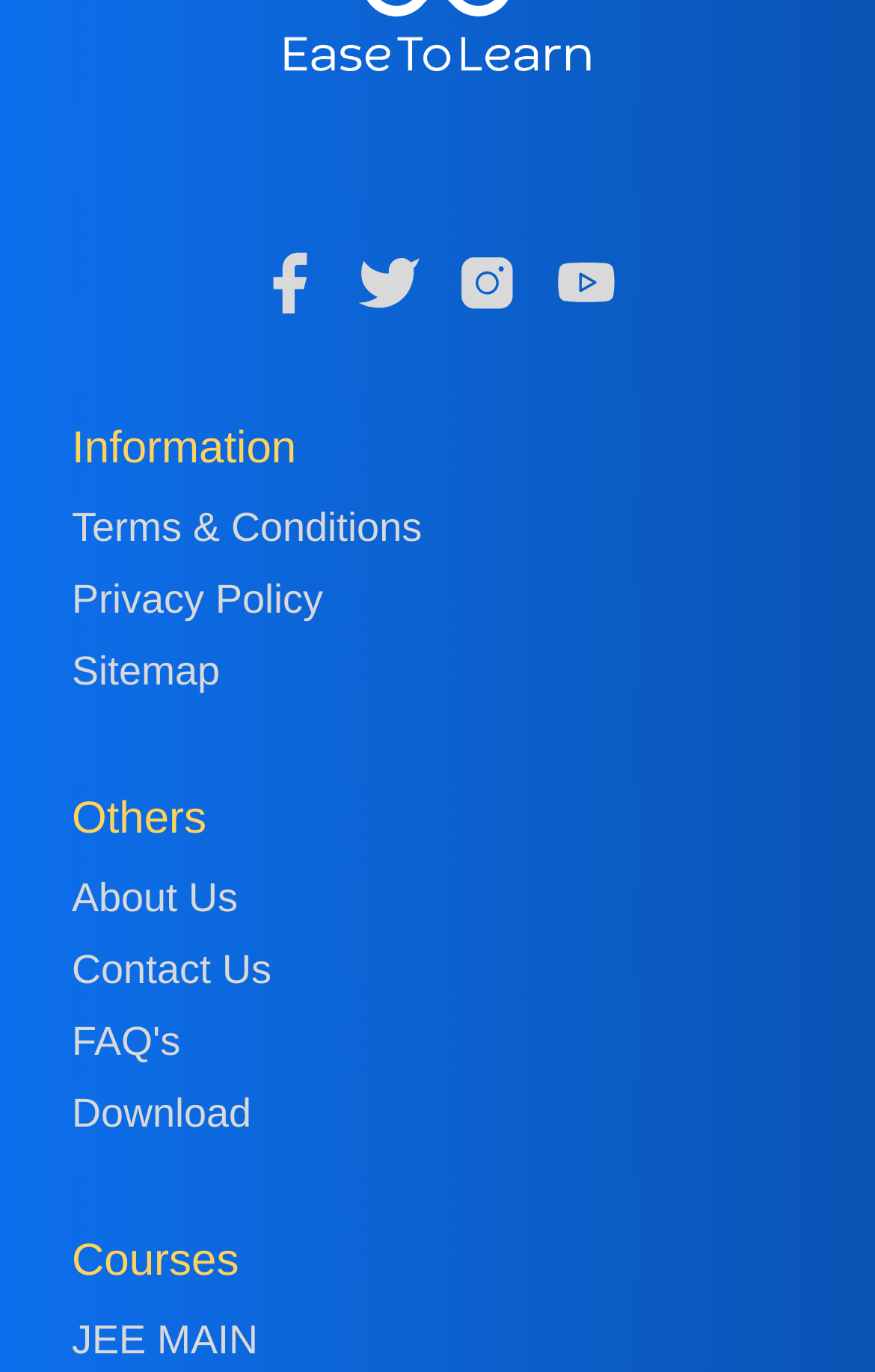Provide the bounding box coordinates of the HTML element this sentence describes: "Terms & Conditions".

[0.082, 0.364, 0.918, 0.408]